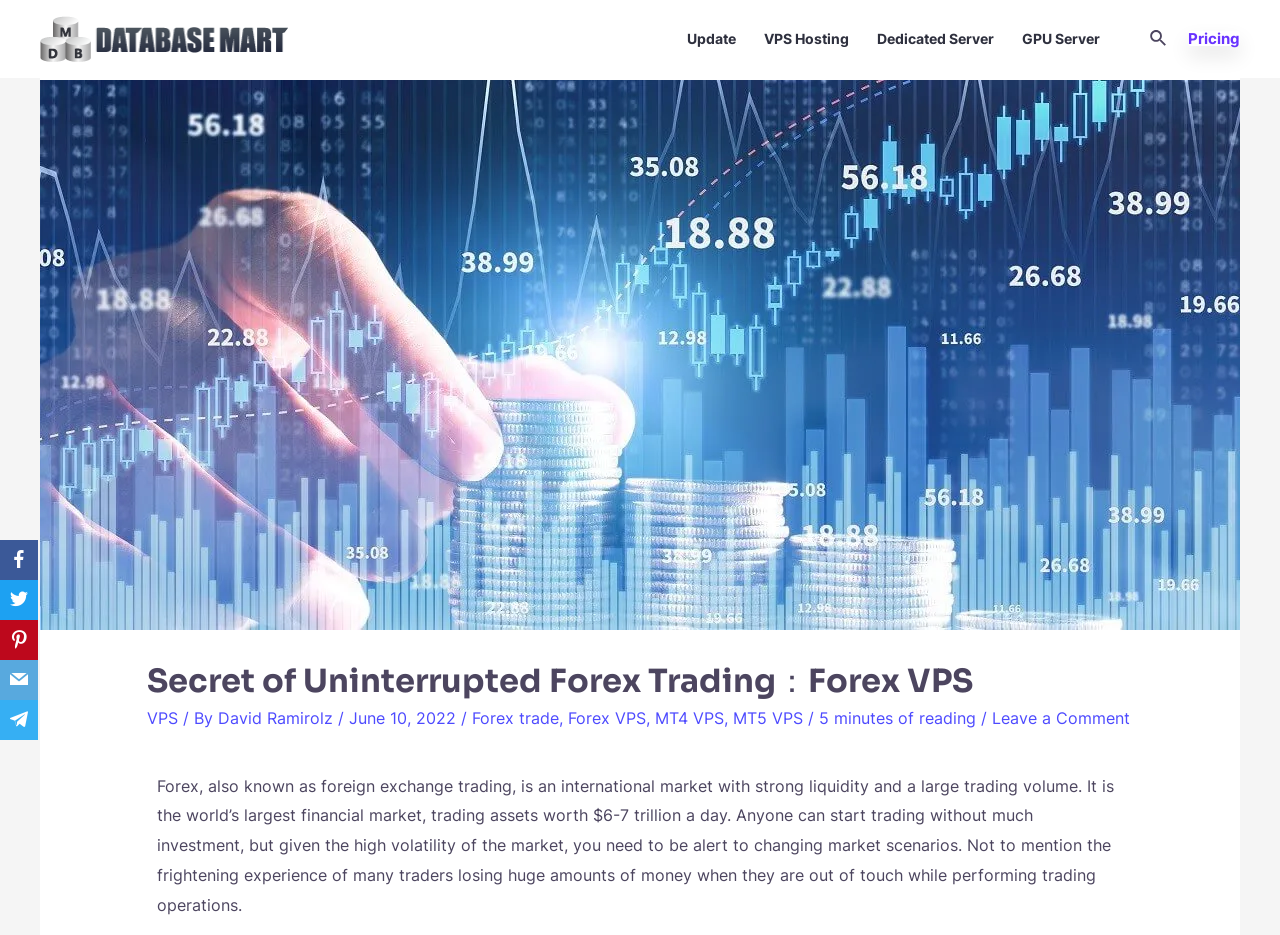Extract the primary headline from the webpage and present its text.

Secret of Uninterrupted Forex Trading：Forex VPS